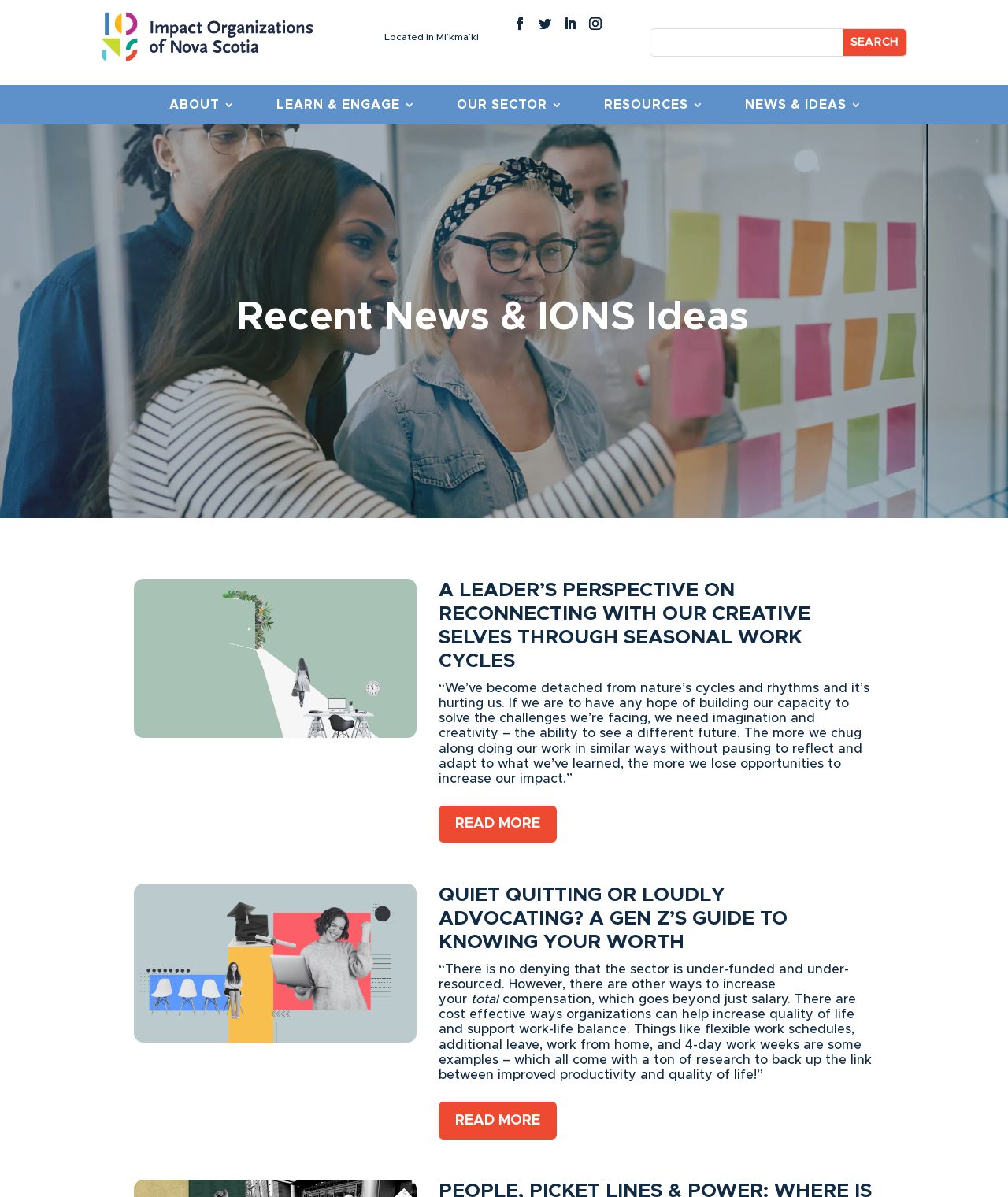Determine the bounding box coordinates of the region to click in order to accomplish the following instruction: "Click the search button". Provide the coordinates as four float numbers between 0 and 1, specifically [left, top, right, bottom].

[0.836, 0.024, 0.899, 0.047]